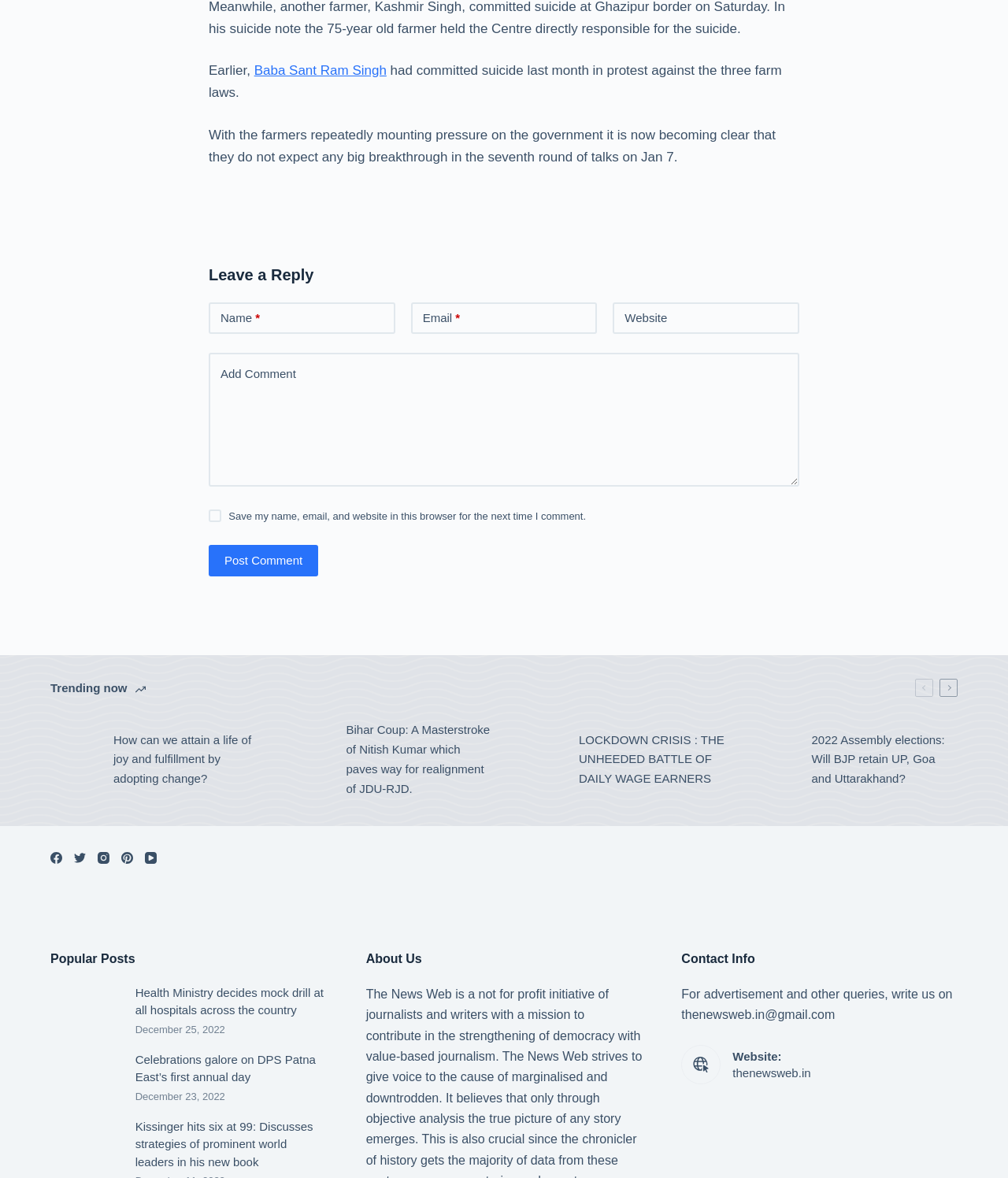What is the function of the checkbox labeled 'Save my name, email, and website in this browser for the next time I comment.'?
Look at the screenshot and give a one-word or phrase answer.

To save user data